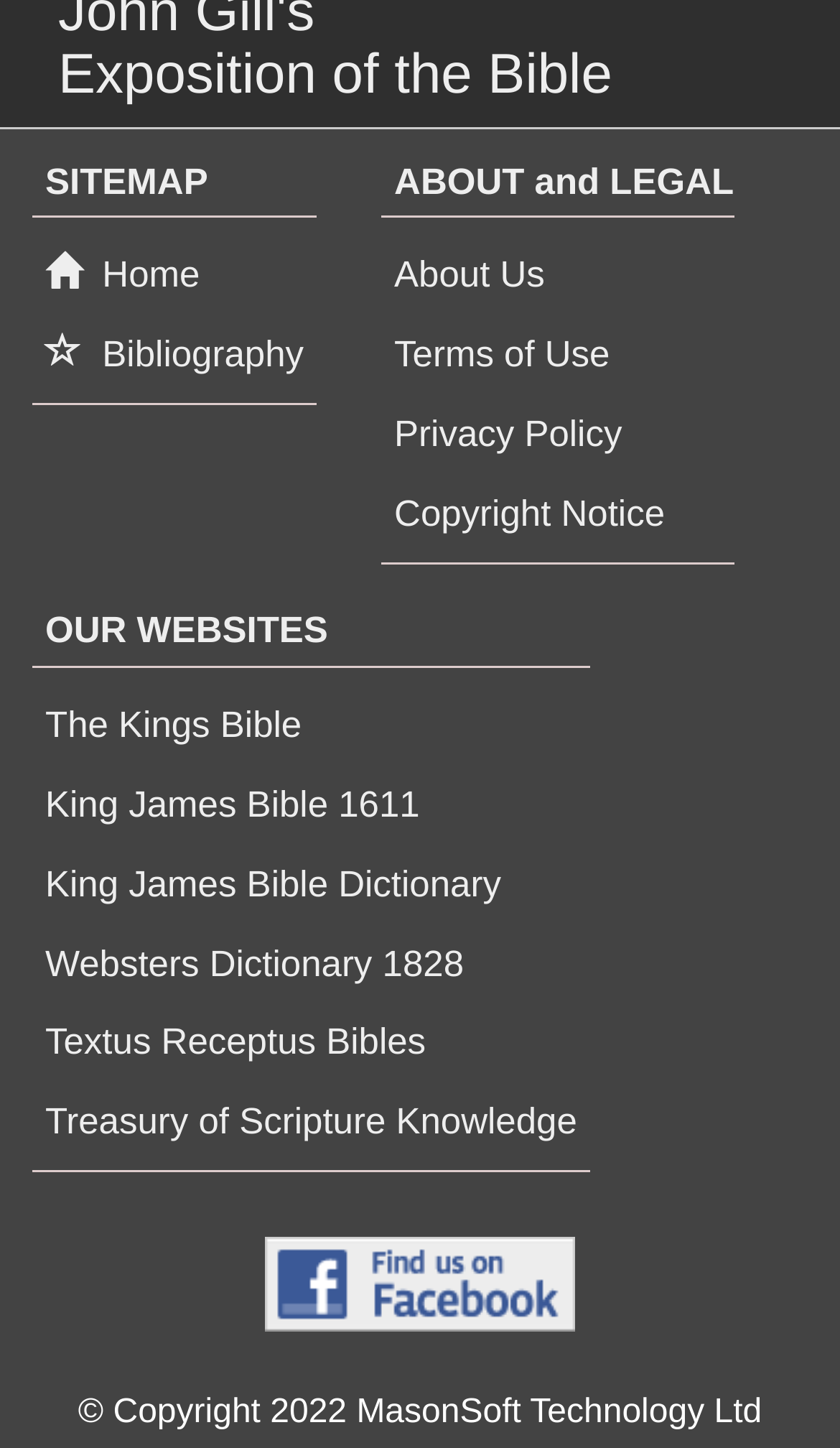Identify the bounding box for the given UI element using the description provided. Coordinates should be in the format (top-left x, top-left y, bottom-right x, bottom-right y) and must be between 0 and 1. Here is the description: Home

[0.038, 0.167, 0.253, 0.213]